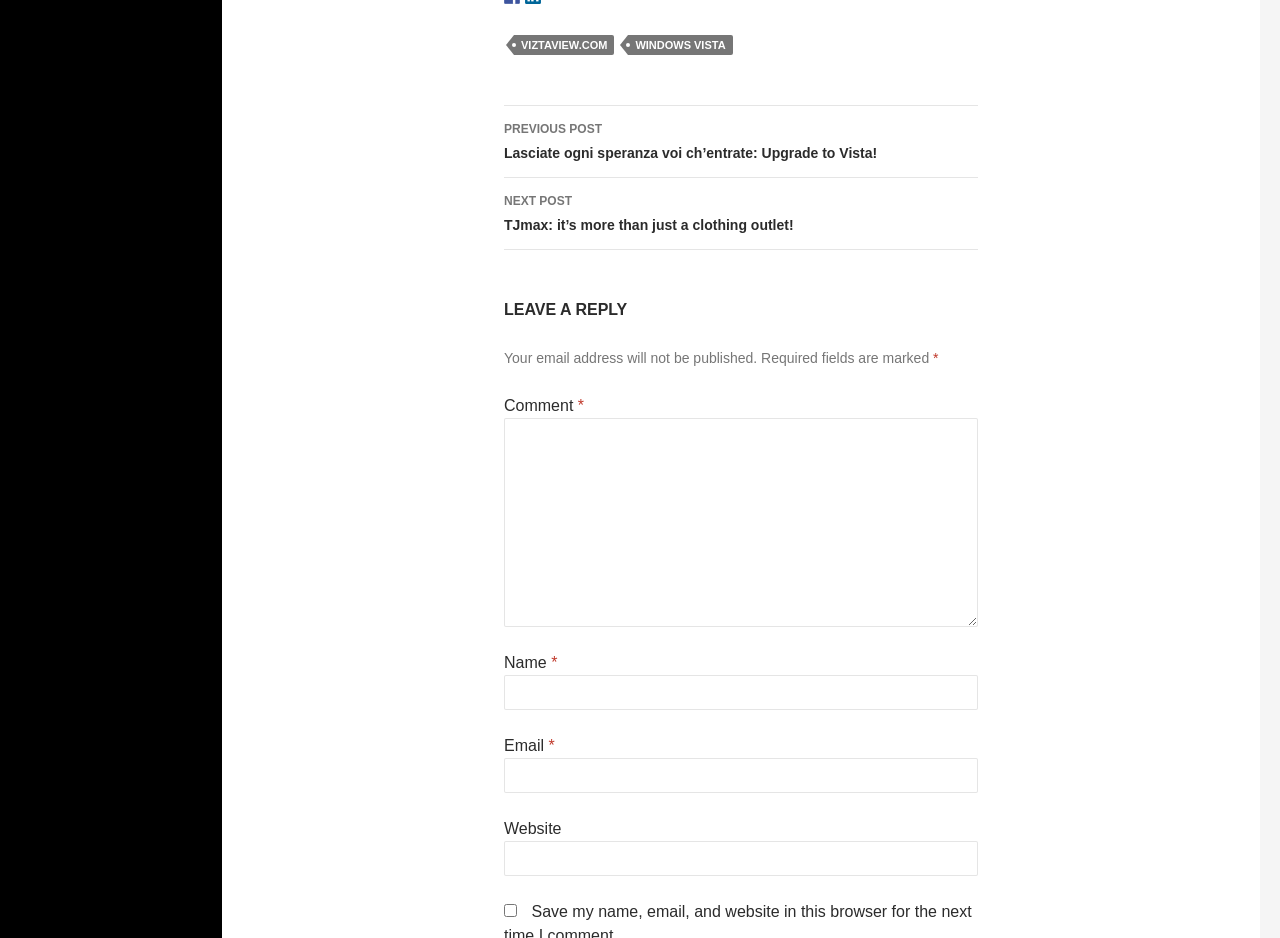Identify the bounding box for the UI element specified in this description: "windows vista". The coordinates must be four float numbers between 0 and 1, formatted as [left, top, right, bottom].

[0.491, 0.037, 0.572, 0.058]